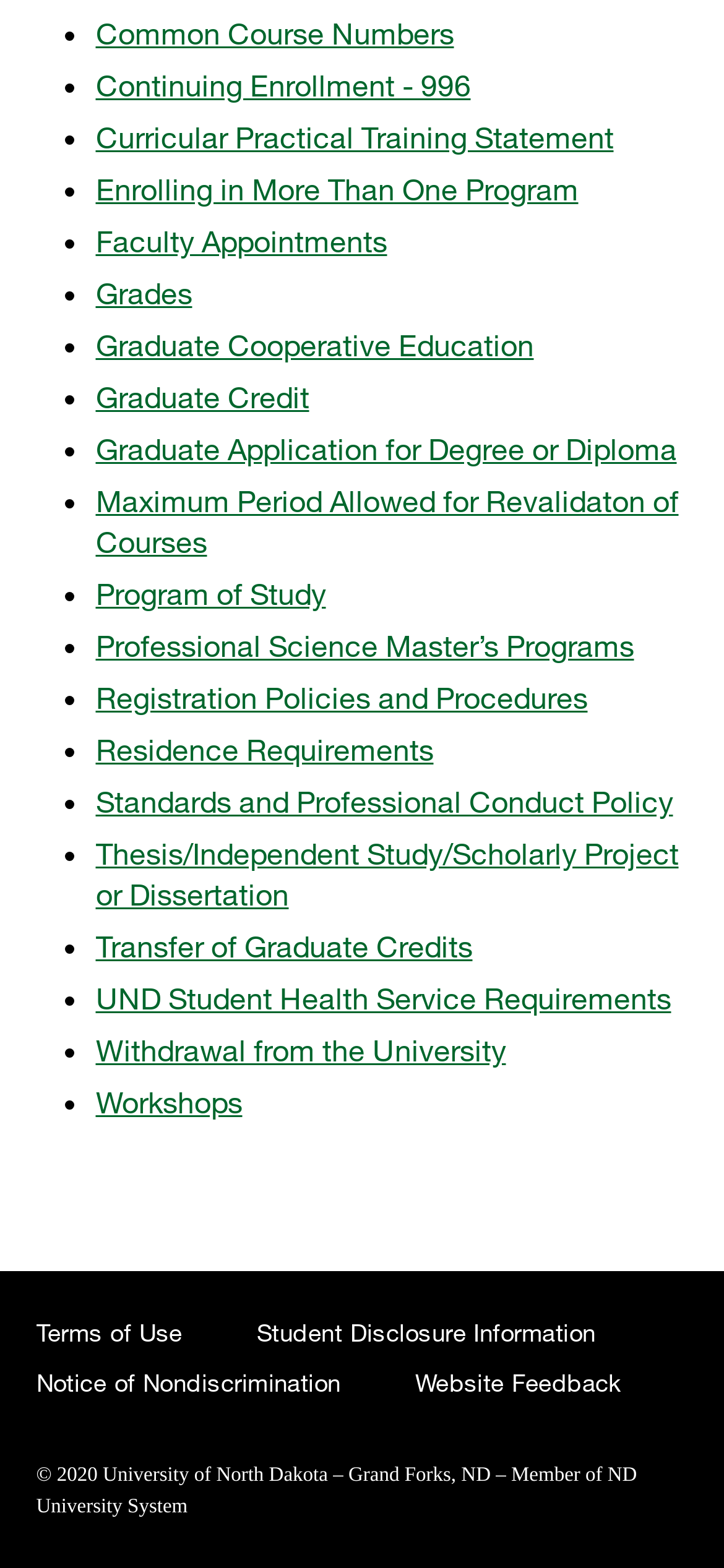Please determine the bounding box coordinates of the element to click in order to execute the following instruction: "Go to Registration Policies and Procedures". The coordinates should be four float numbers between 0 and 1, specified as [left, top, right, bottom].

[0.132, 0.433, 0.812, 0.456]